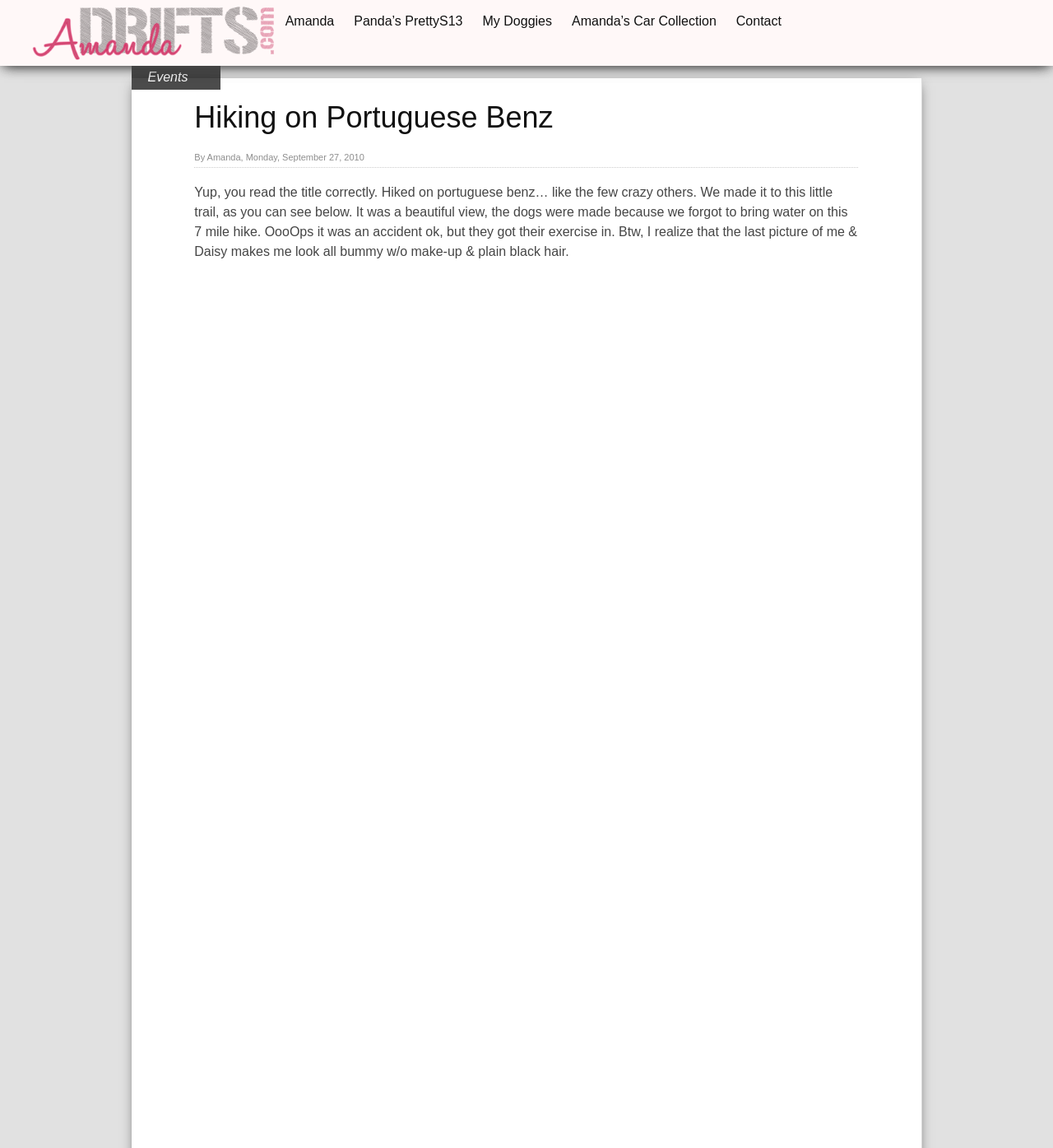Determine the bounding box coordinates of the clickable element to achieve the following action: 'contact Amanda'. Provide the coordinates as four float values between 0 and 1, formatted as [left, top, right, bottom].

[0.699, 0.012, 0.742, 0.024]